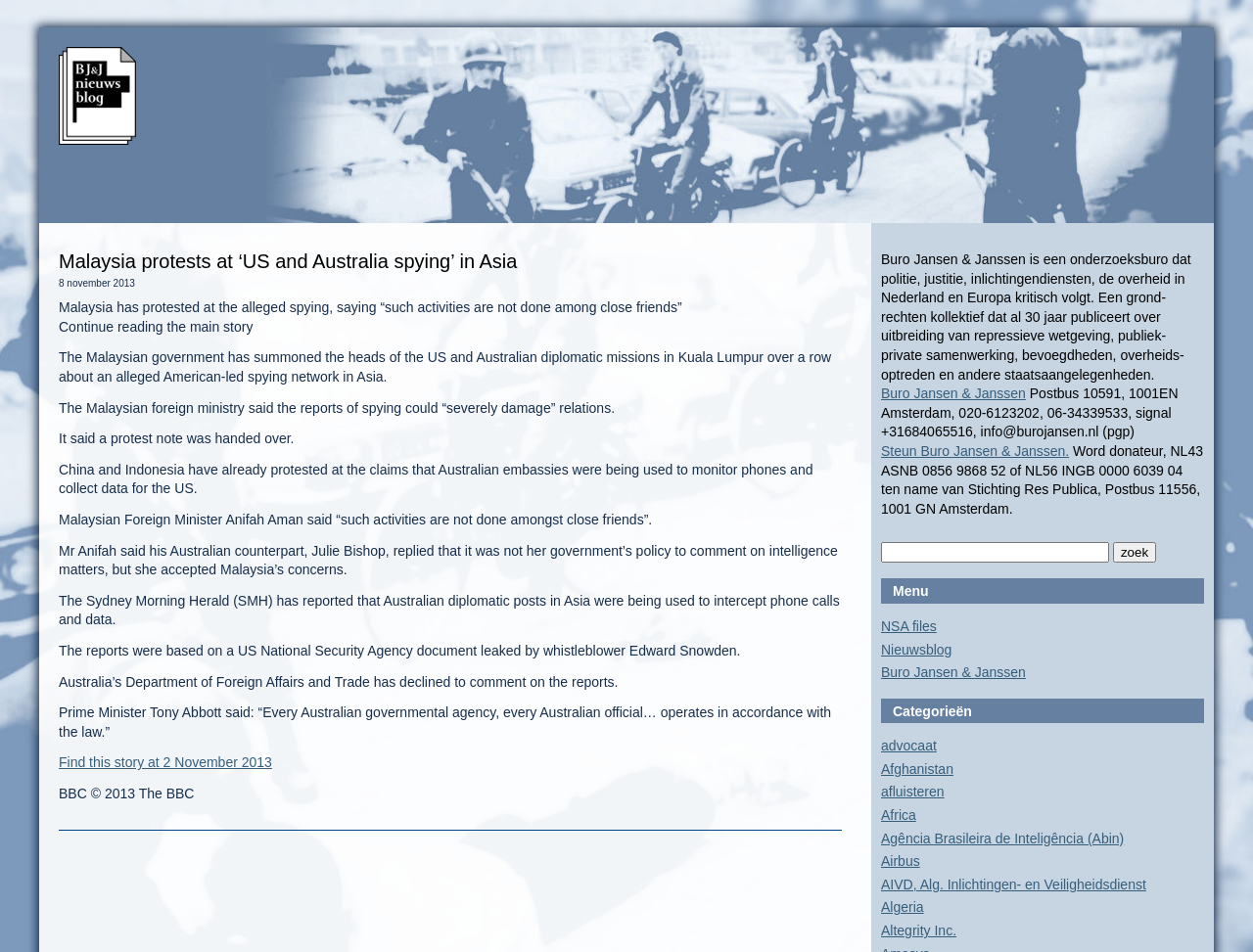What is the topic of the news article?
Provide a concise answer using a single word or phrase based on the image.

Spying in Asia